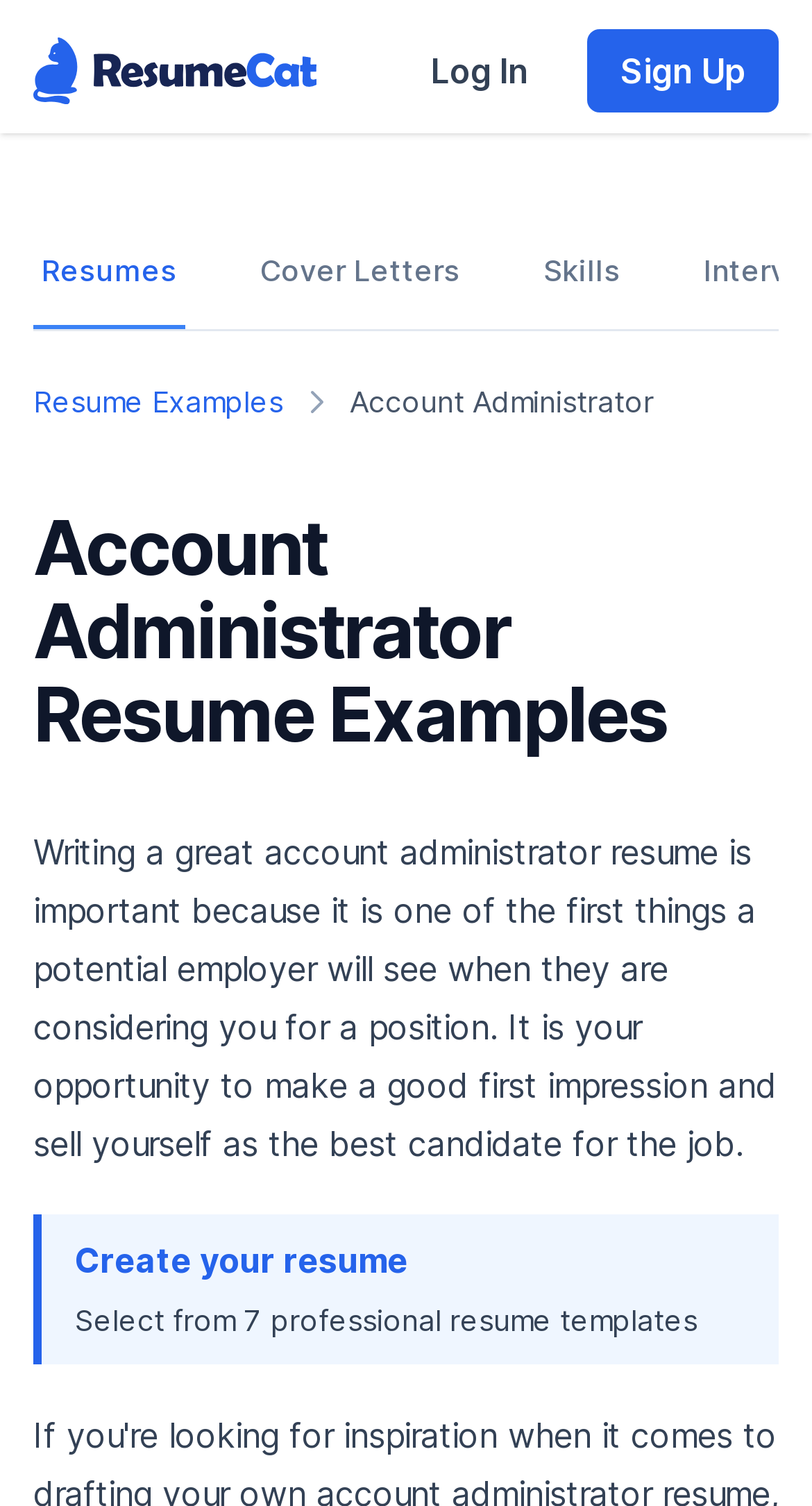Pinpoint the bounding box coordinates of the clickable area necessary to execute the following instruction: "Sign up for a new account". The coordinates should be given as four float numbers between 0 and 1, namely [left, top, right, bottom].

[0.723, 0.019, 0.959, 0.075]